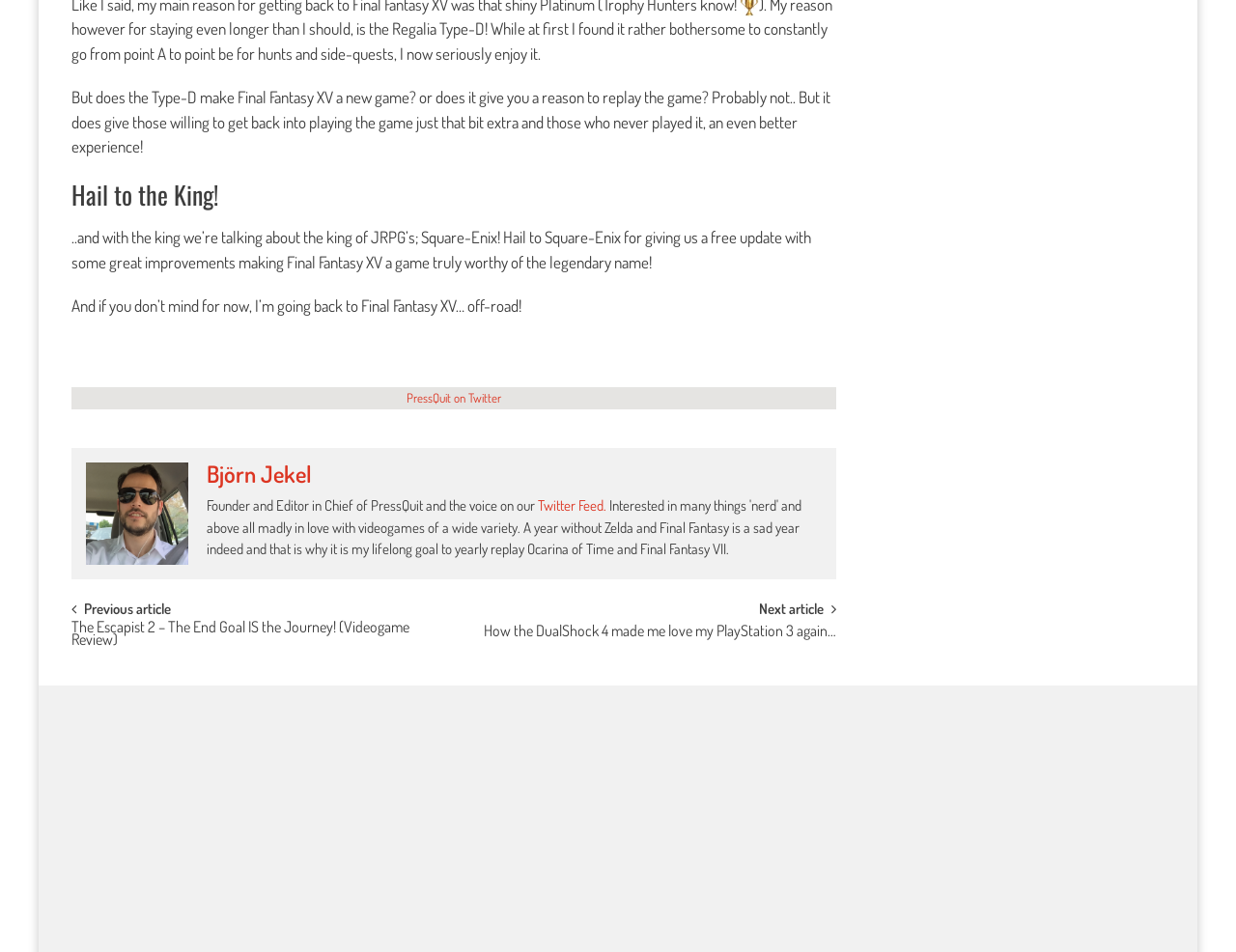What is the title of the previous article?
Respond to the question with a single word or phrase according to the image.

The Escapist 2 – The End Goal IS the Journey!